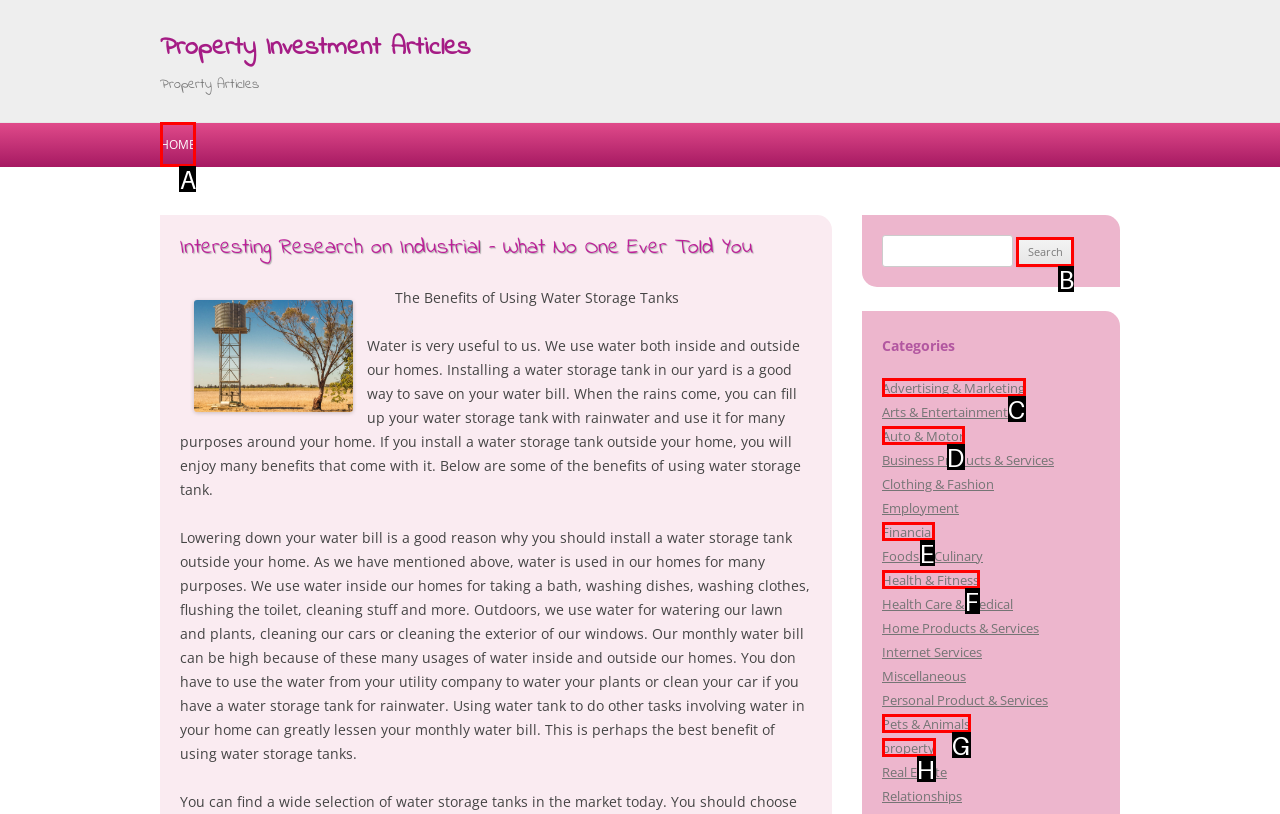Select the appropriate HTML element that needs to be clicked to finish the task: Click on the 'HOME' link
Reply with the letter of the chosen option.

A